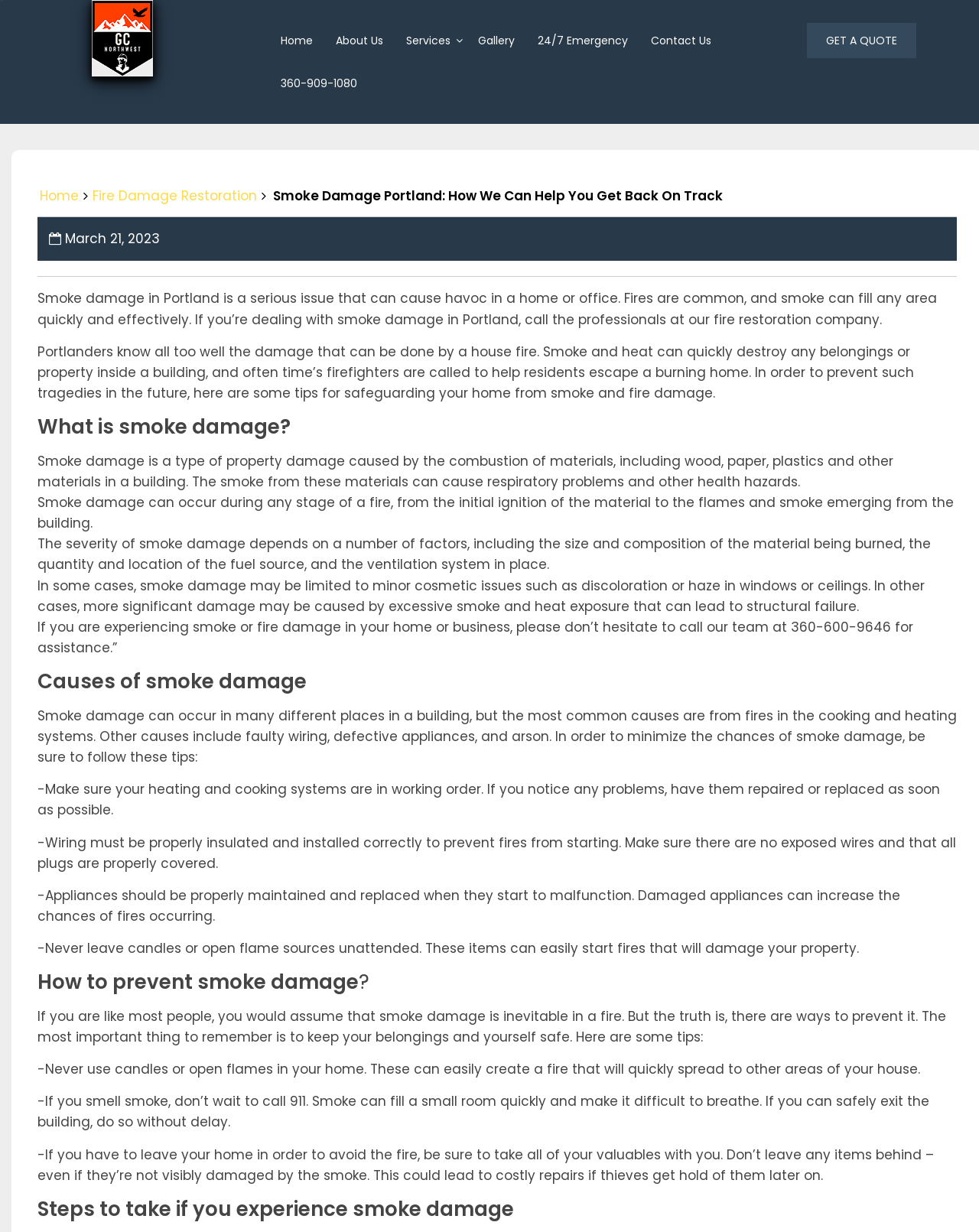Please specify the bounding box coordinates of the clickable region necessary for completing the following instruction: "Select a language". The coordinates must consist of four float numbers between 0 and 1, i.e., [left, top, right, bottom].

None